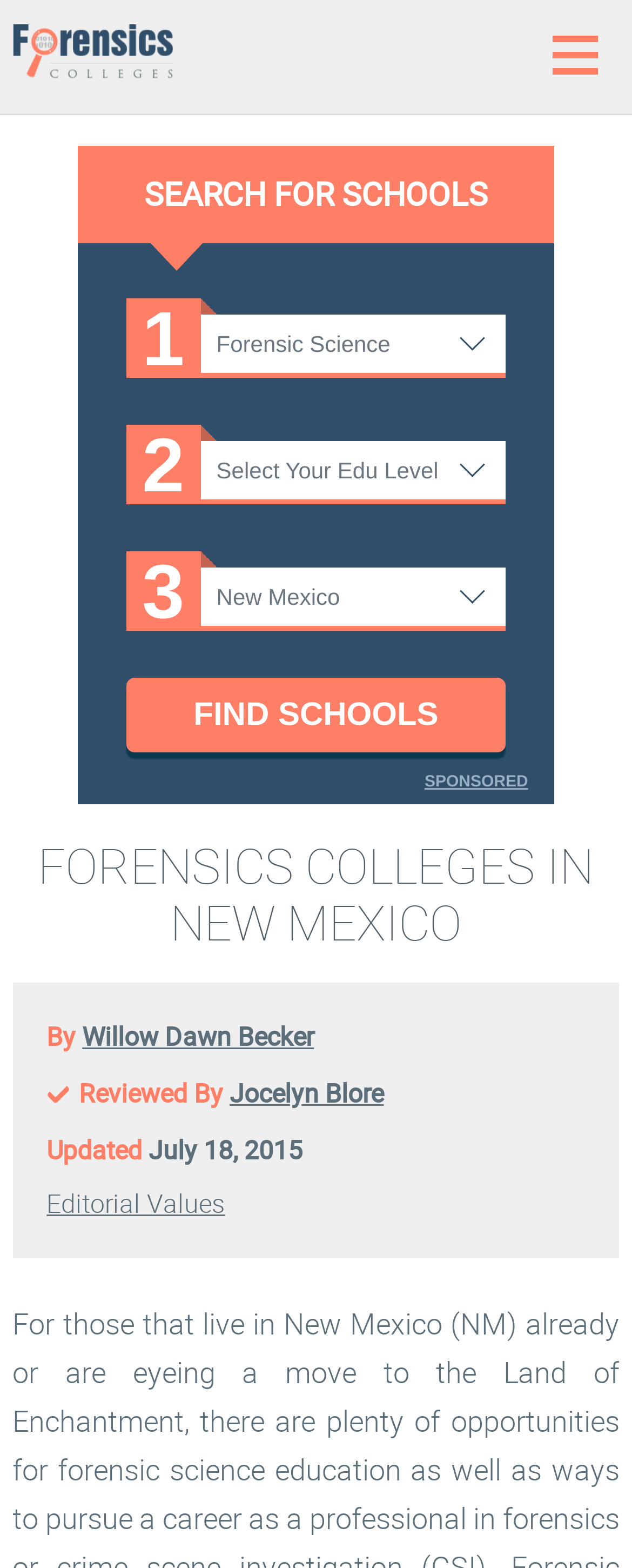Provide a thorough description of the webpage you see.

The webpage is about forensic science colleges in New Mexico, with a focus on preparing students for a rewarding career in the field. At the top left, there is a link to "Forensics" accompanied by an image with the same name. Below this, a prominent heading "SEARCH FOR SCHOOLS" is centered on the page. 

Underneath the heading, there are three dropdown menus, each with a corresponding number label (1, 2, and 3) to the left. These menus are aligned horizontally and take up a significant portion of the page width. To the right of the menus, there is a "FIND SCHOOLS" button.

Further down the page, a large heading "FORENSICS COLLEGES IN NEW MEXICO" spans almost the entire page width. Below this, there are several lines of text, including a byline crediting Willow Dawn Becker and Jocelyn Blore, and a note indicating that the content was last updated on July 18, 2015. Finally, there is a link to "Editorial Values" at the bottom left of the page.